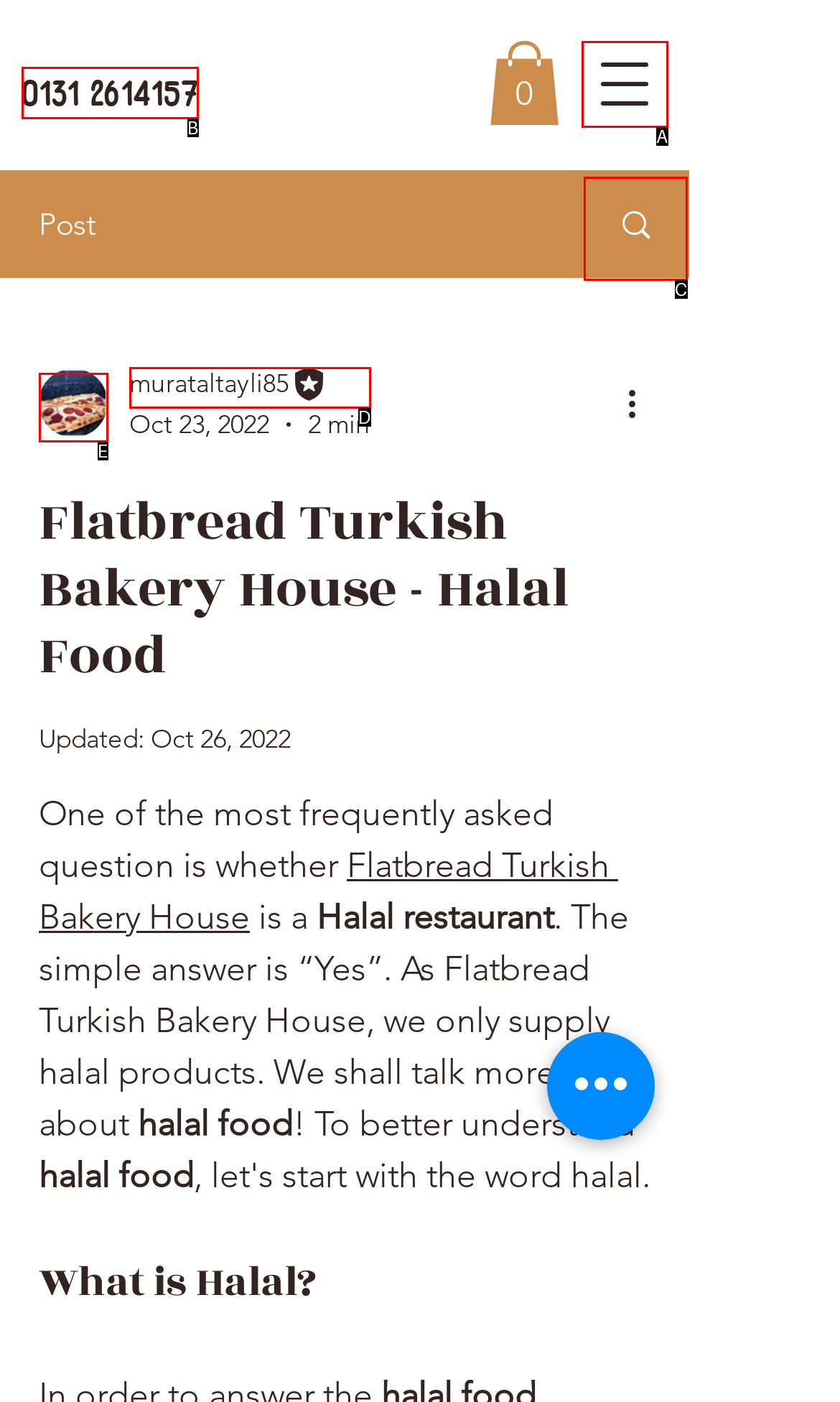Given the description: murataltayli85, identify the HTML element that corresponds to it. Respond with the letter of the correct option.

D